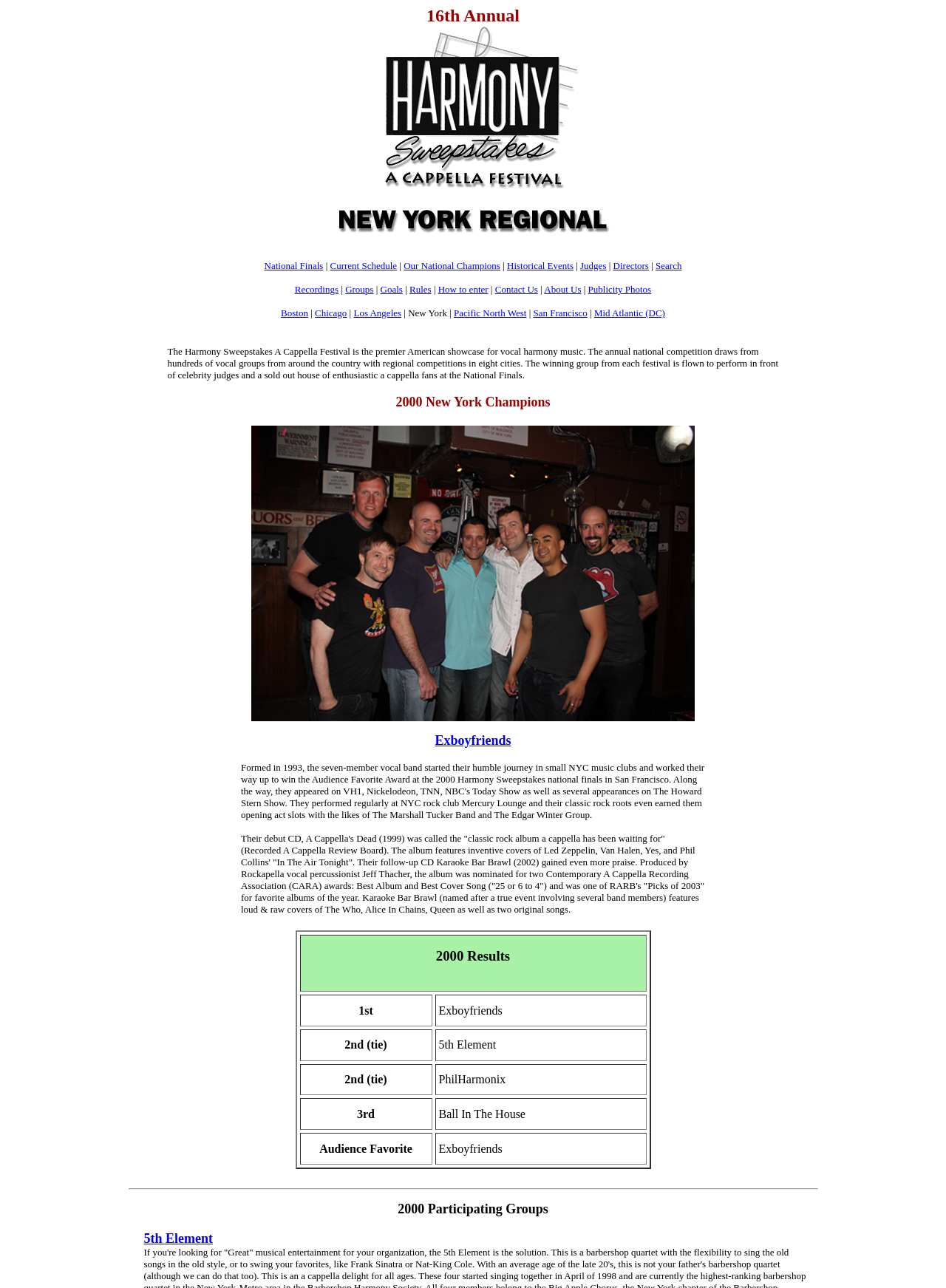Please find the bounding box coordinates of the element that needs to be clicked to perform the following instruction: "Chat with us". The bounding box coordinates should be four float numbers between 0 and 1, represented as [left, top, right, bottom].

None